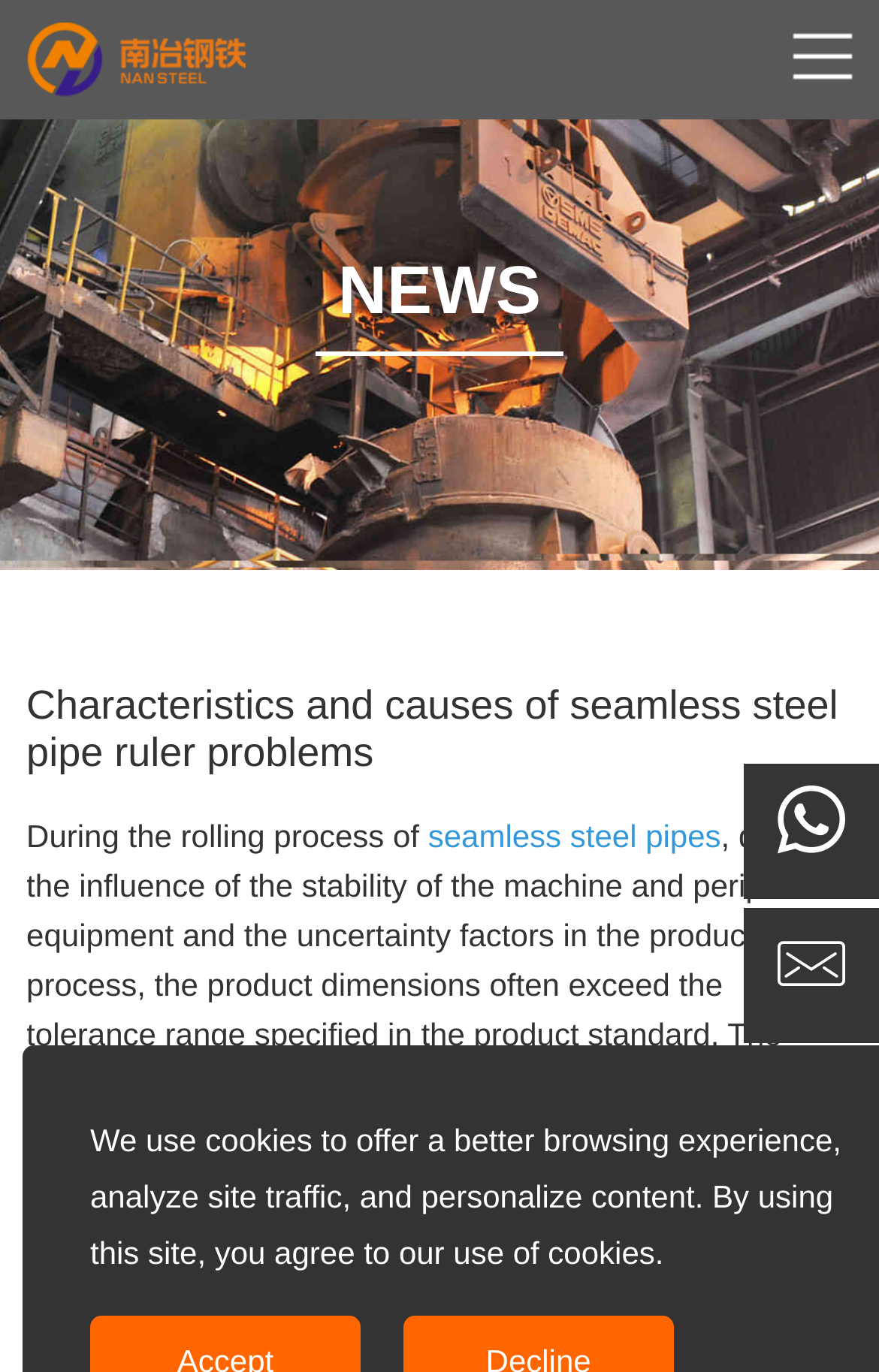Explain the webpage's design and content in an elaborate manner.

The webpage appears to be an article or blog post discussing the characteristics and causes of seamless steel pipe ruler problems. At the top, there are two links, one on the left and one on the right, which may be navigation or menu items. Below these links, the title "Characteristics and causes of seamless steel pipe ruler problems" is prominently displayed as a heading.

The main content of the article begins with a paragraph of text that explains how the rolling process of seamless steel pipes can be affected by machine stability and production process uncertainties, leading to product dimensions exceeding tolerance ranges. This paragraph is divided into two parts, with a link to "seamless steel pipes" in the middle.

Following this introductory paragraph, a list of situations or problems is presented, starting with "1. Uneven wall thickness". This list item is positioned near the top of the content area, with more items likely to follow below.

On the right side of the page, near the bottom, there are two icons represented by "\ue646" and "\ue643", which may be social media links or other interactive elements. Below these icons, a notice about the use of cookies on the website is displayed, informing users that by using the site, they agree to the use of cookies.

There are no images on the page, but the presence of links and icons suggests that the page may have some interactive elements. Overall, the page appears to be a informative article or blog post focused on discussing the characteristics and causes of seamless steel pipe ruler problems.